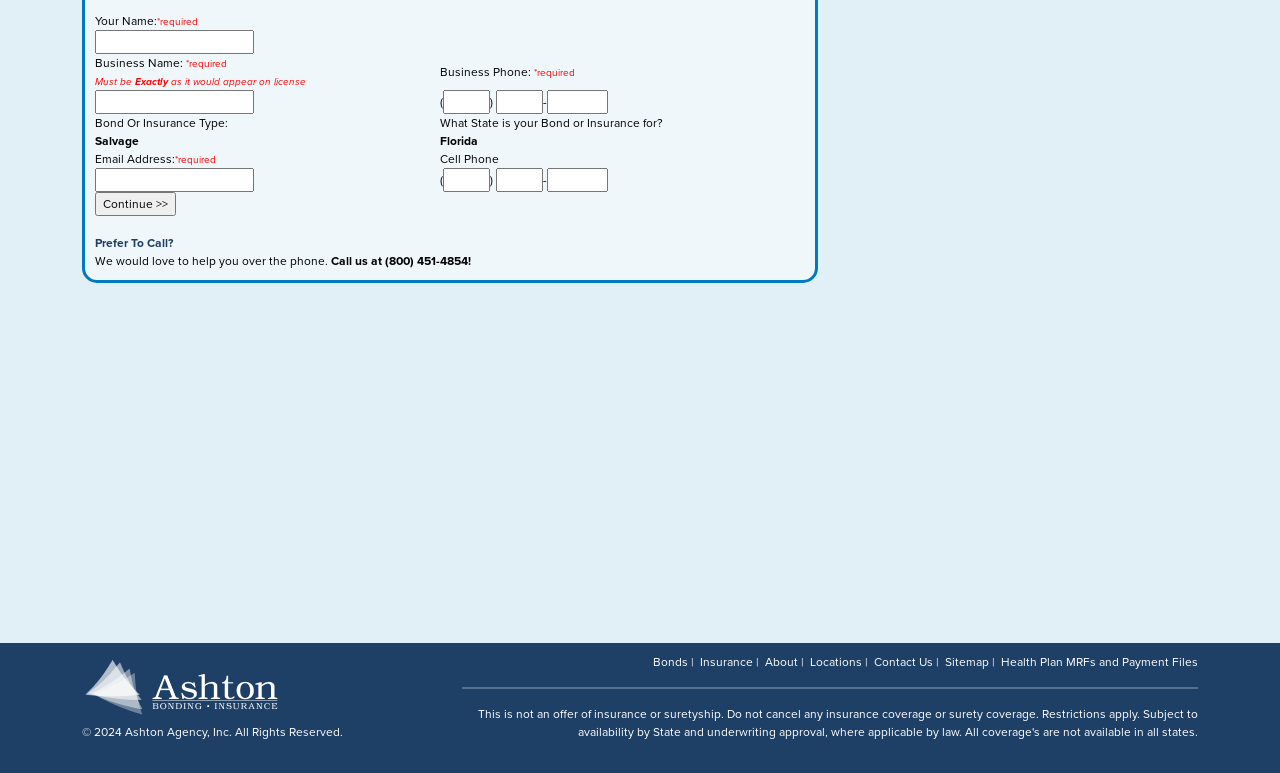Please predict the bounding box coordinates (top-left x, top-left y, bottom-right x, bottom-right y) for the UI element in the screenshot that fits the description: About

[0.598, 0.847, 0.623, 0.865]